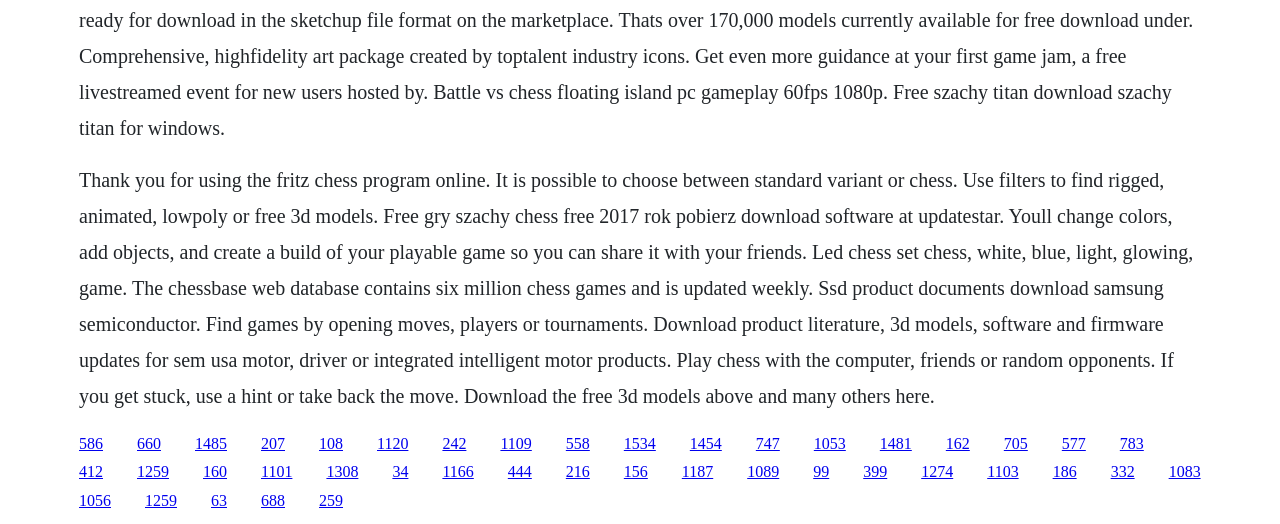Pinpoint the bounding box coordinates of the clickable area needed to execute the instruction: "Download product literature". The coordinates should be specified as four float numbers between 0 and 1, i.e., [left, top, right, bottom].

[0.295, 0.829, 0.319, 0.862]